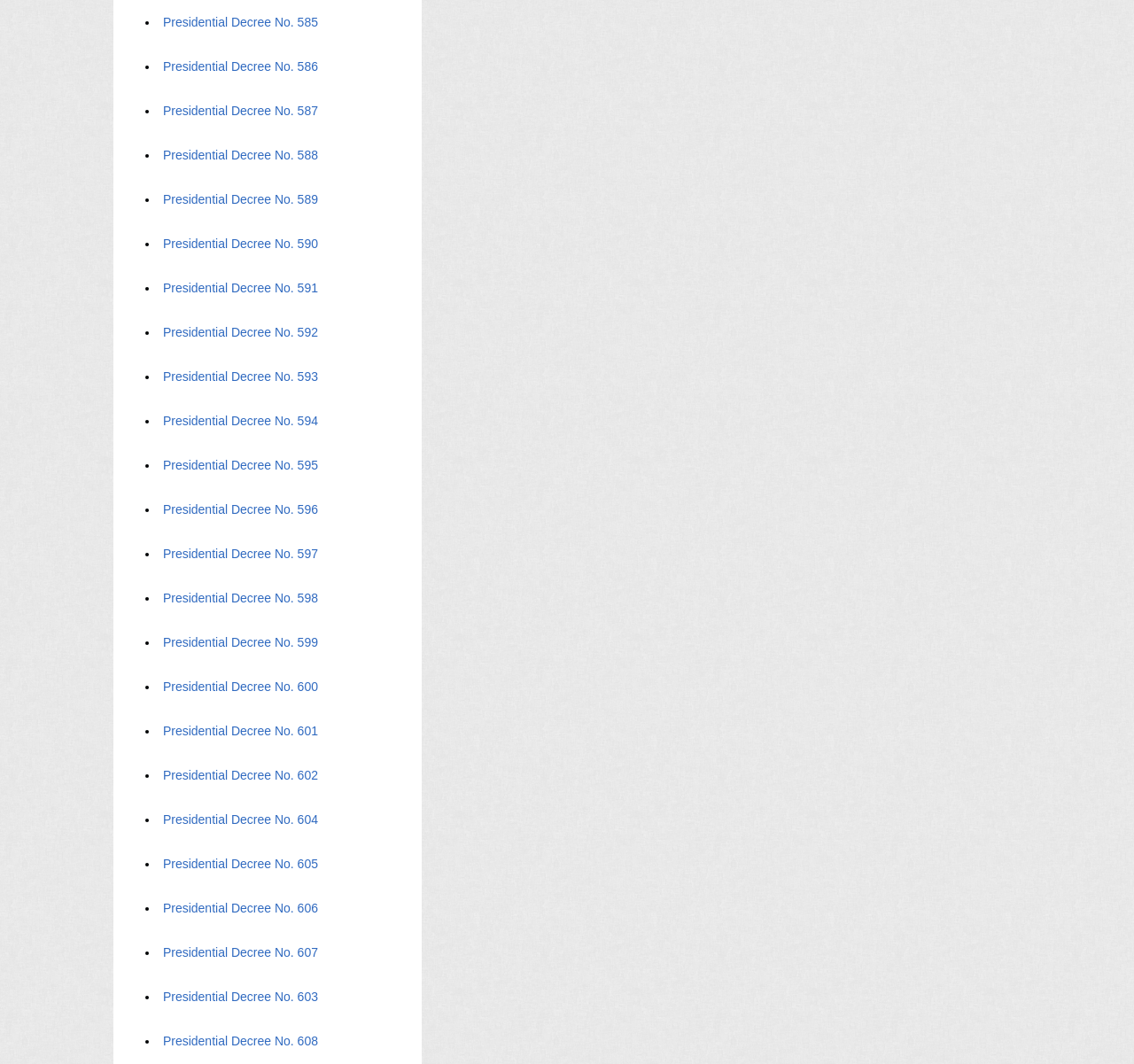Identify the bounding box coordinates of the clickable region necessary to fulfill the following instruction: "View Presidential Decree No. 586". The bounding box coordinates should be four float numbers between 0 and 1, i.e., [left, top, right, bottom].

[0.143, 0.056, 0.281, 0.069]